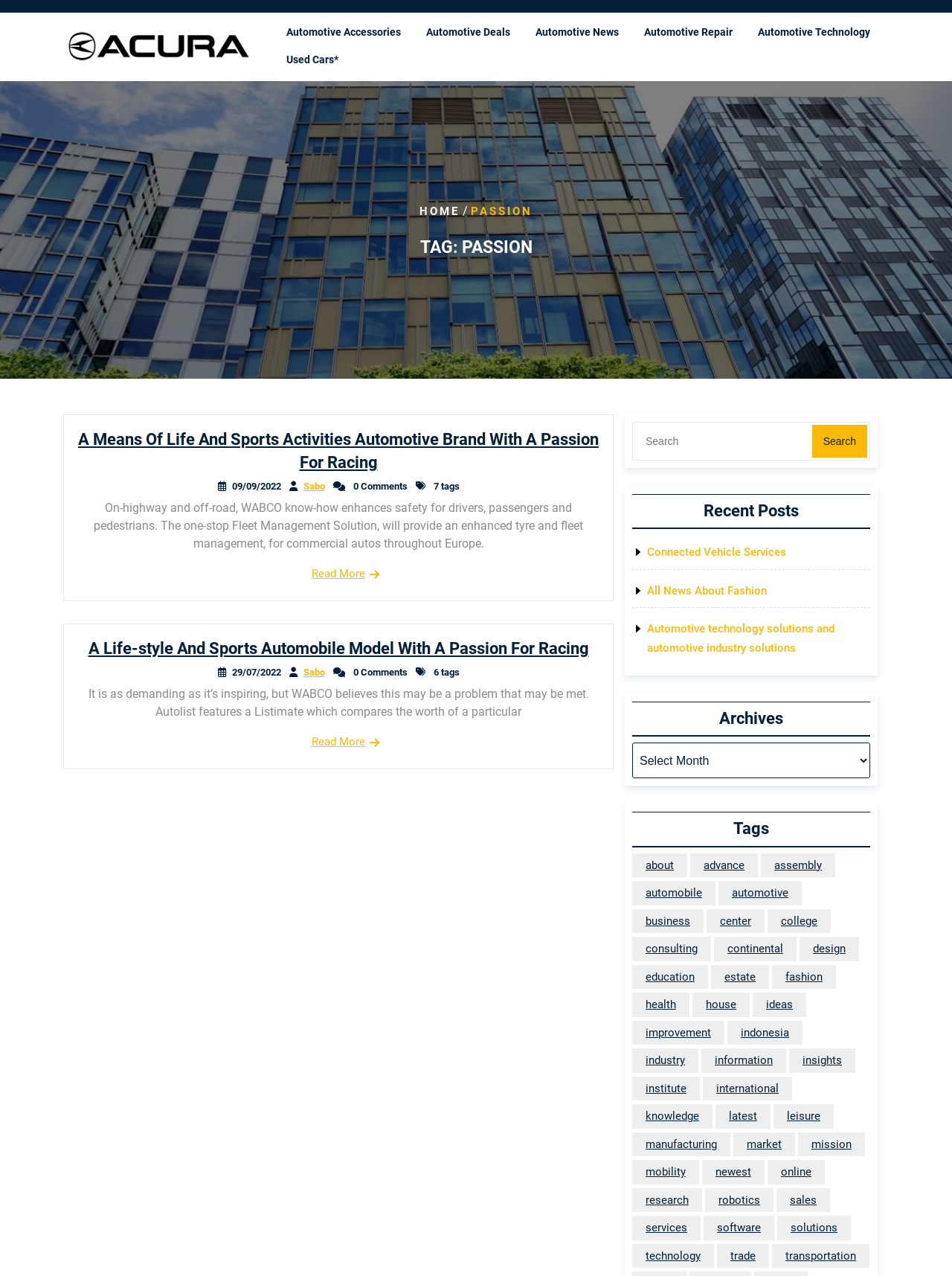Please mark the bounding box coordinates of the area that should be clicked to carry out the instruction: "Select an archive from the dropdown".

[0.664, 0.582, 0.914, 0.61]